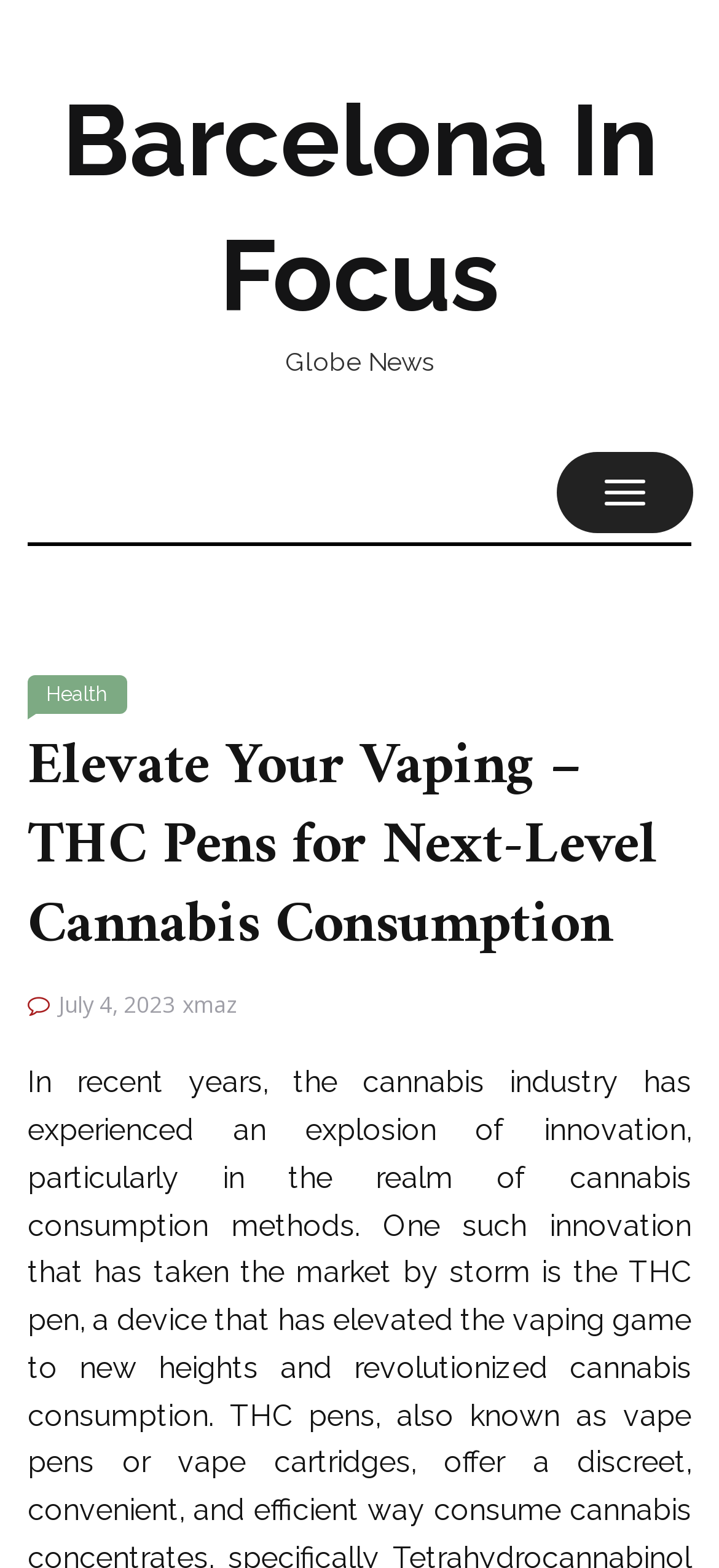Could you identify the text that serves as the heading for this webpage?

Barcelona In Focus